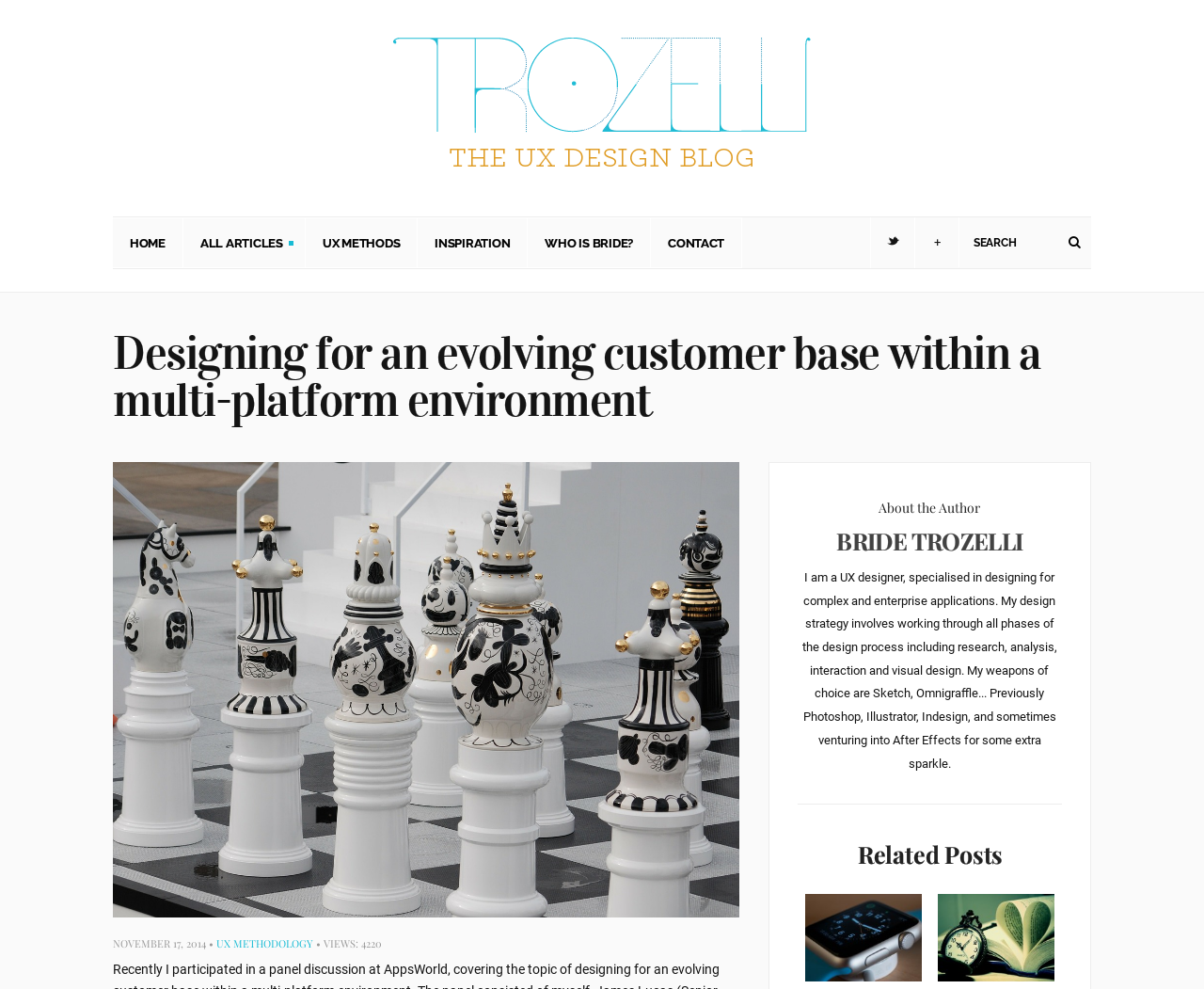Respond with a single word or phrase to the following question: What is the author's name?

Bride Trozelli